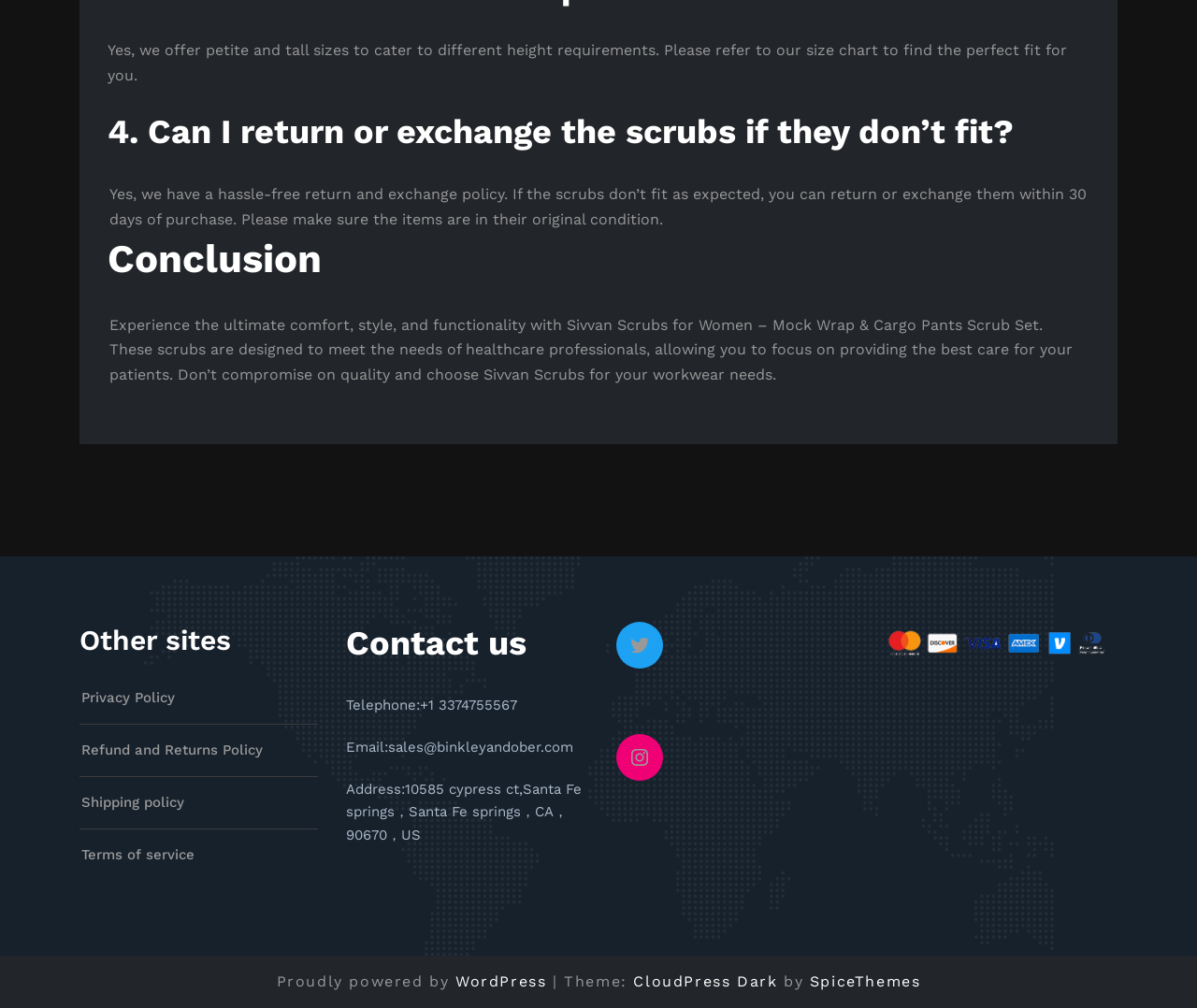What is the theme used for this website?
Using the image as a reference, answer with just one word or a short phrase.

CloudPress Dark